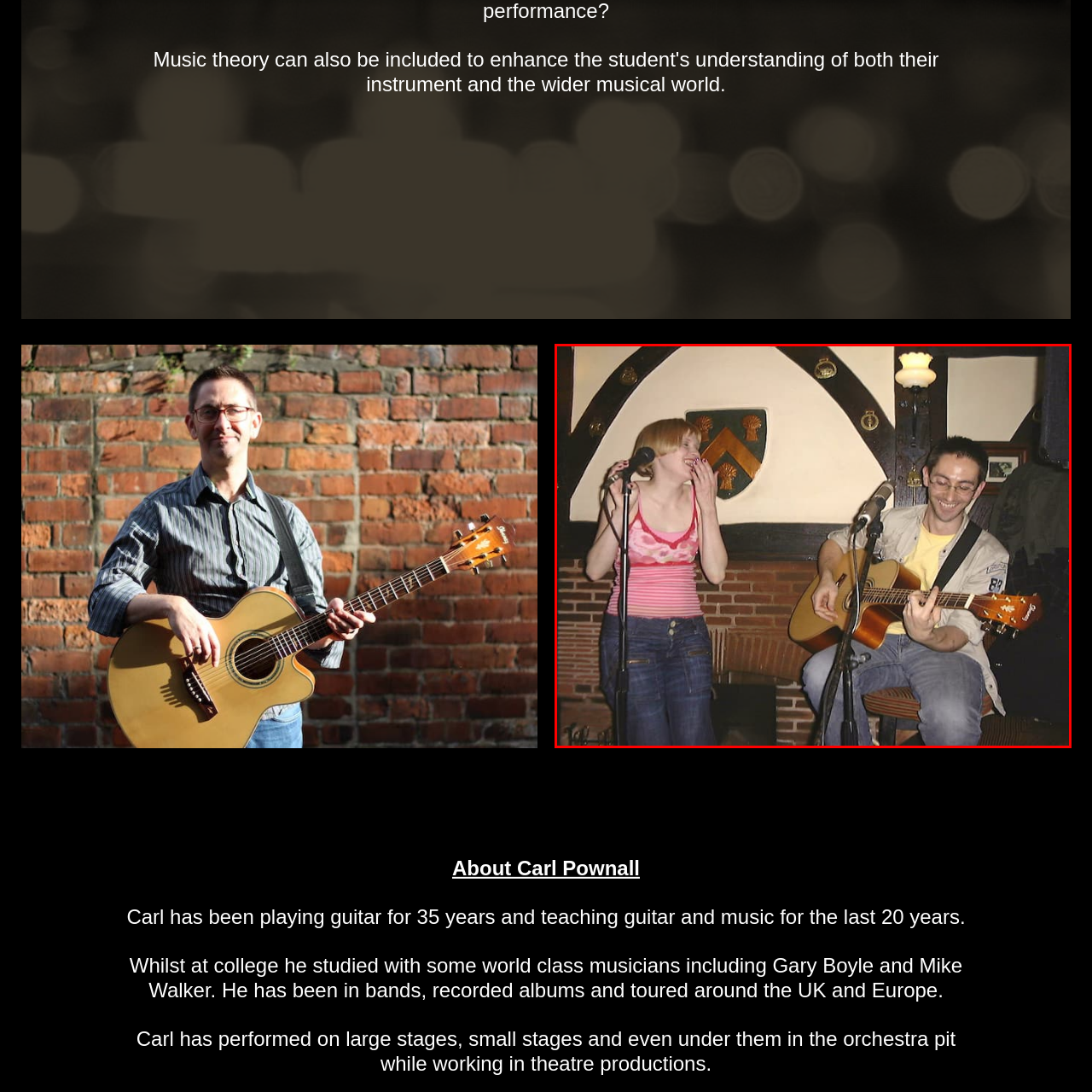Examine the portion within the green circle, What is the background of the venue? 
Reply succinctly with a single word or phrase.

Rustic decor